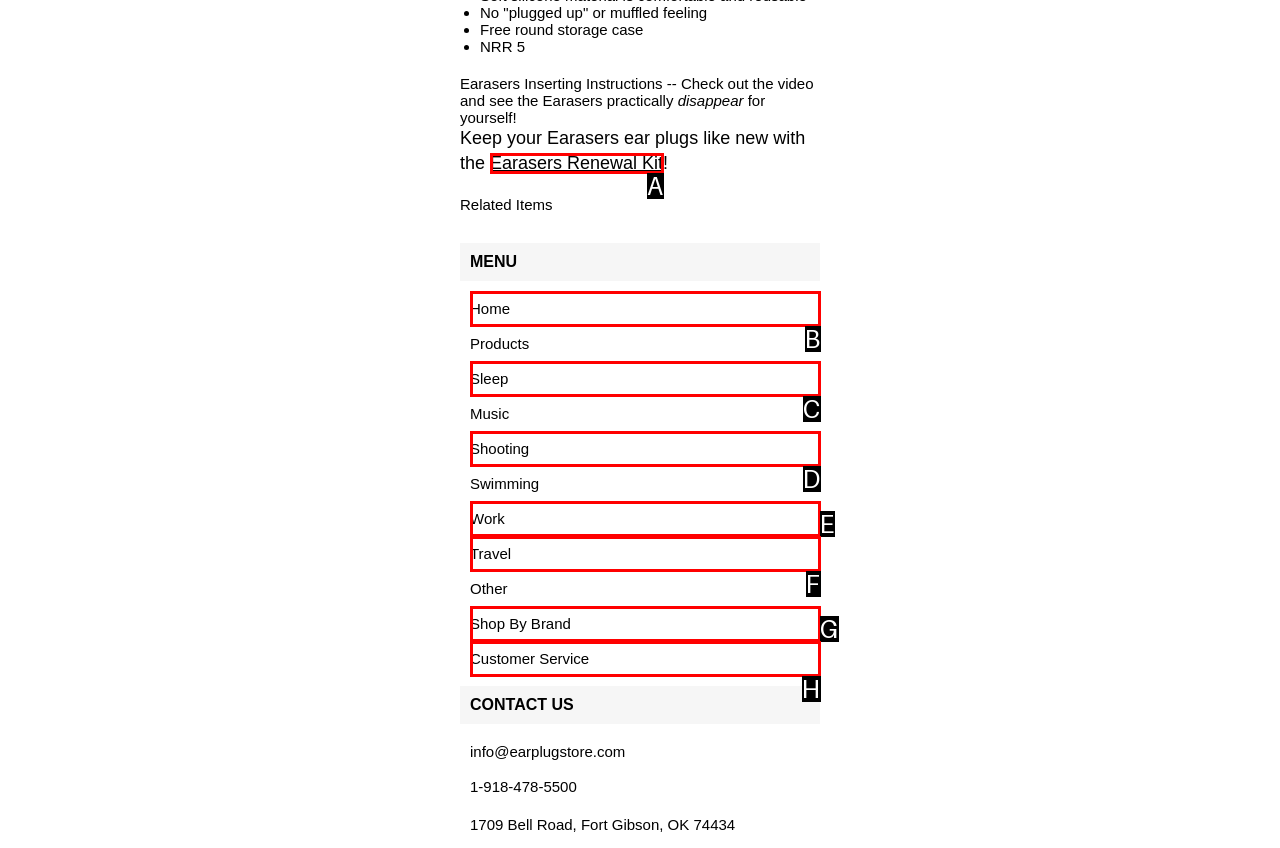Select the HTML element that matches the description: Contact EPA. Provide the letter of the chosen option as your answer.

None